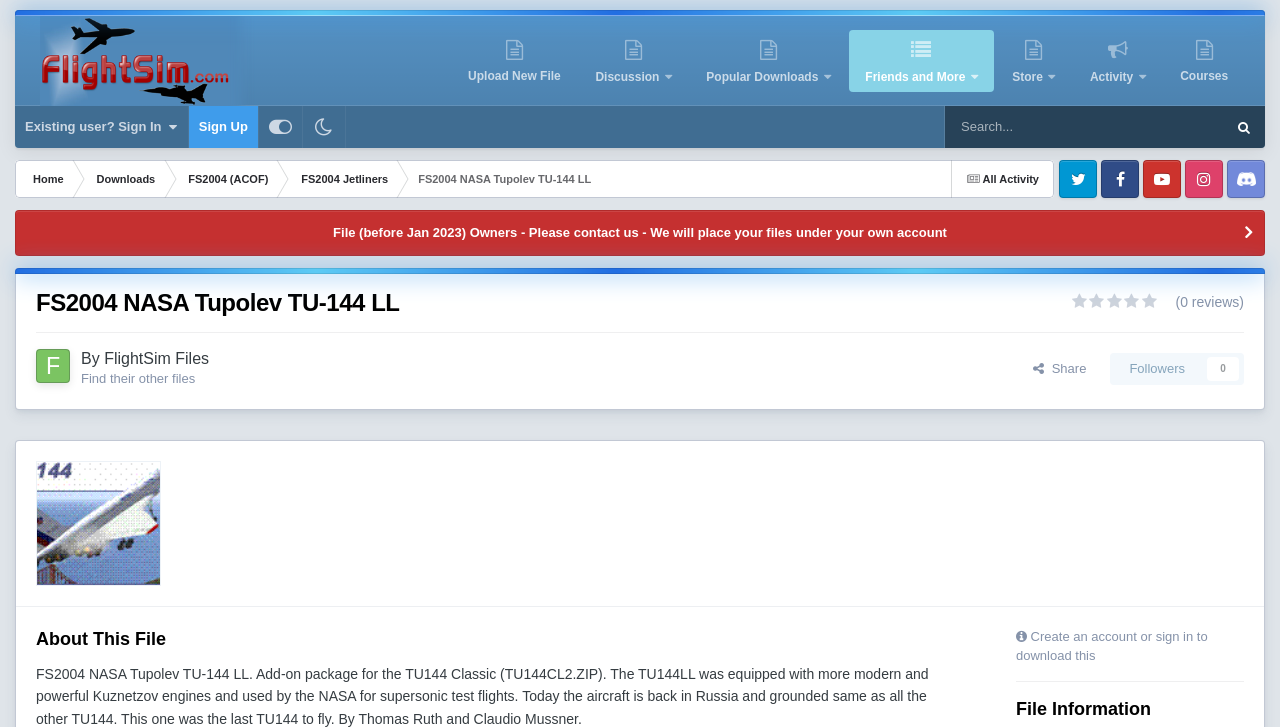Kindly determine the bounding box coordinates for the area that needs to be clicked to execute this instruction: "Upload a new file".

[0.353, 0.041, 0.451, 0.125]